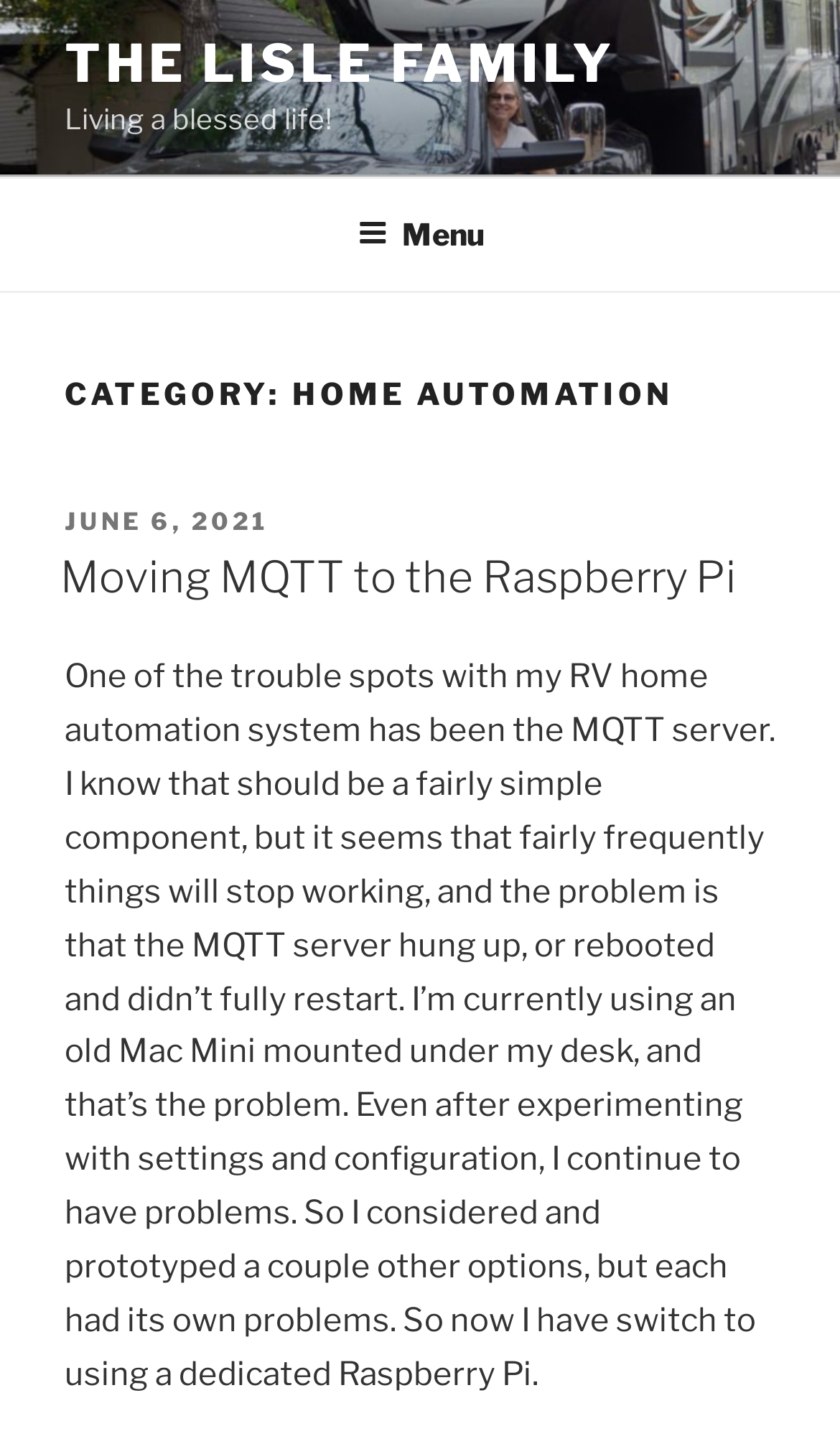Please provide a brief answer to the question using only one word or phrase: 
What is the current MQTT server being replaced with?

Raspberry Pi